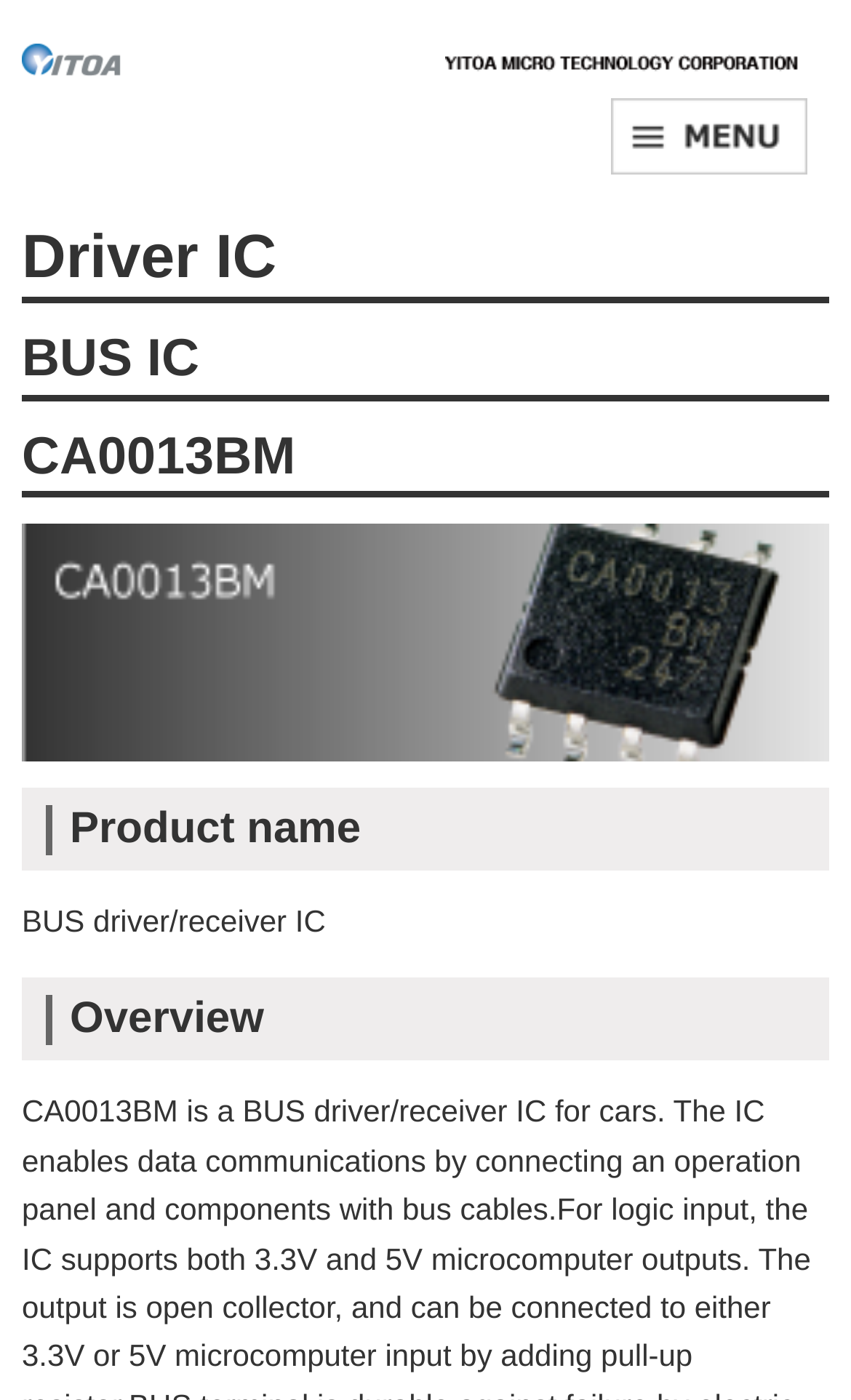Please give a short response to the question using one word or a phrase:
What is the product name of the IC?

CA0013BM